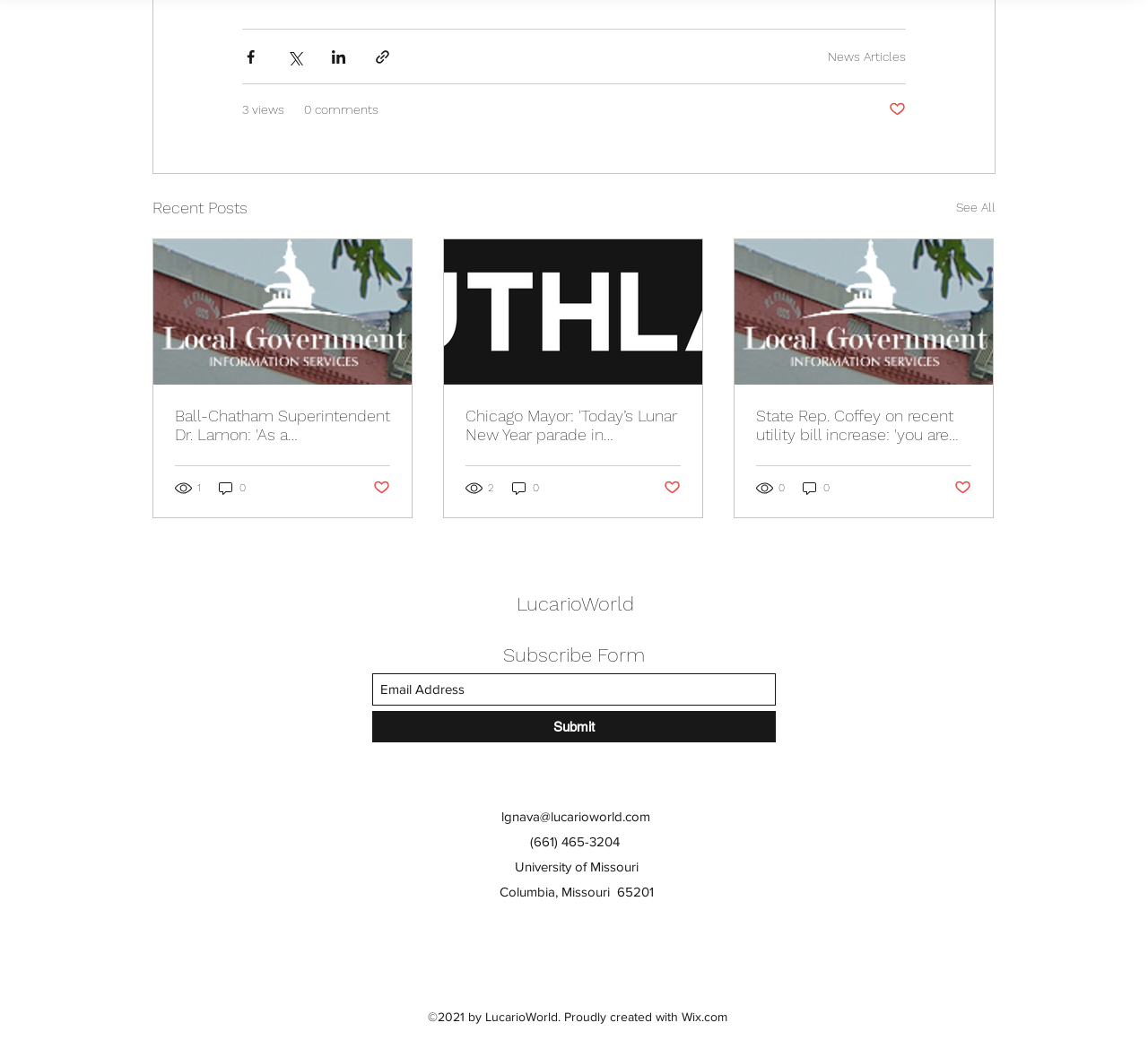Specify the bounding box coordinates of the element's region that should be clicked to achieve the following instruction: "View recent posts". The bounding box coordinates consist of four float numbers between 0 and 1, in the format [left, top, right, bottom].

[0.133, 0.187, 0.216, 0.212]